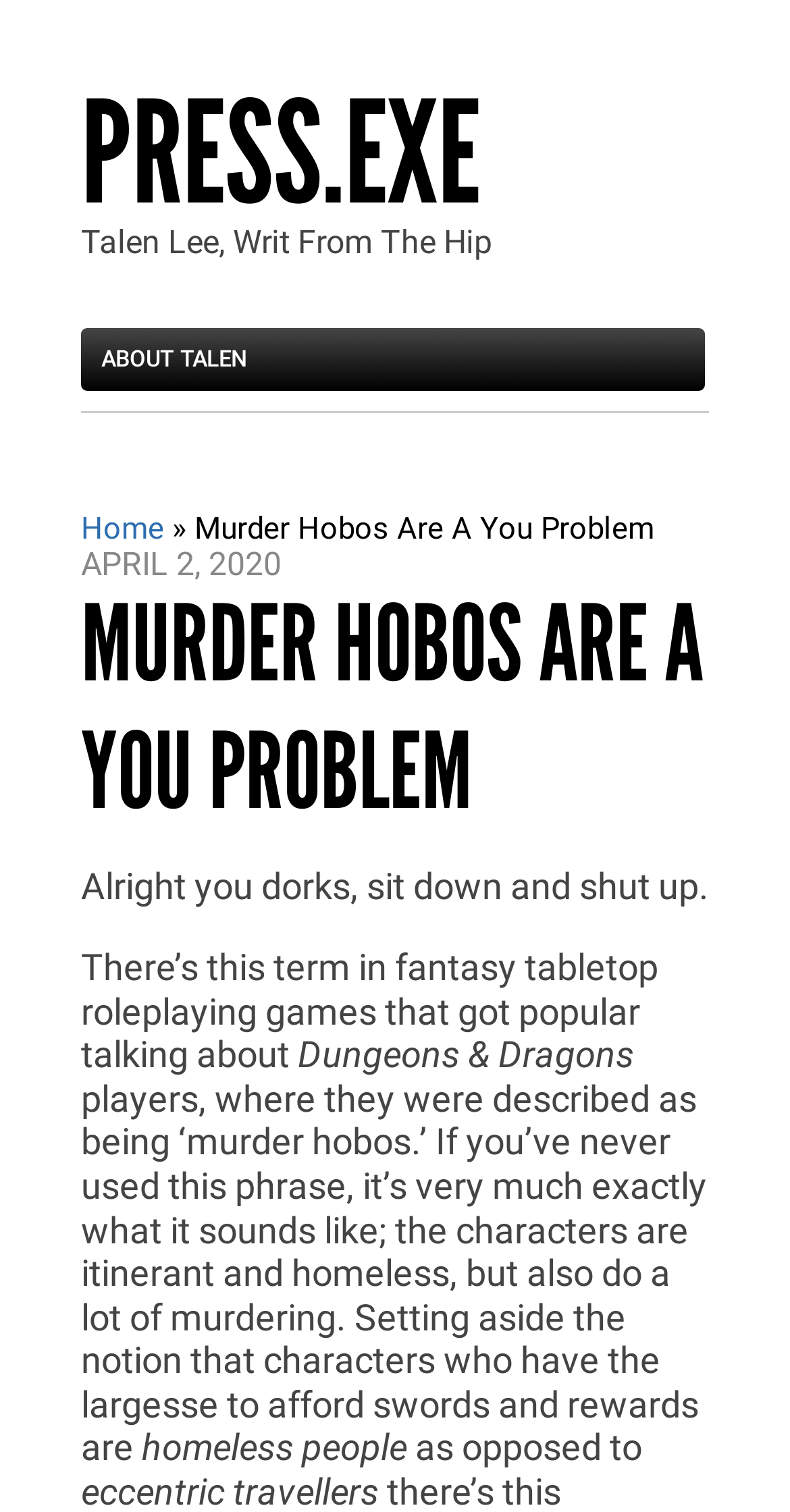Detail the various sections and features present on the webpage.

This webpage appears to be a blog post or article titled "Murder Hobos Are A You Problem" by Talen Lee, Writ From The Hip. At the top left of the page, there is a link to the website's homepage labeled "PRESS.EXE" and a static text element displaying the author's name. Below the author's name, there is a link to the "ABOUT TALEN" page.

To the right of the author's name, there is a navigation menu with a link to the "Home" page, followed by a static text element displaying a right-pointing arrow. The title of the article, "Murder Hobos Are A You Problem", is displayed prominently below the navigation menu.

The main content of the article is divided into several paragraphs. The first paragraph starts with the text "Alright you dorks, sit down and shut up." and continues to explain the concept of "murder hobos" in fantasy tabletop roleplaying games, specifically in the context of Dungeons & Dragons. The text is arranged in a single column, with each paragraph flowing into the next.

There are no images on the page. The overall layout is simple, with a focus on the text content.